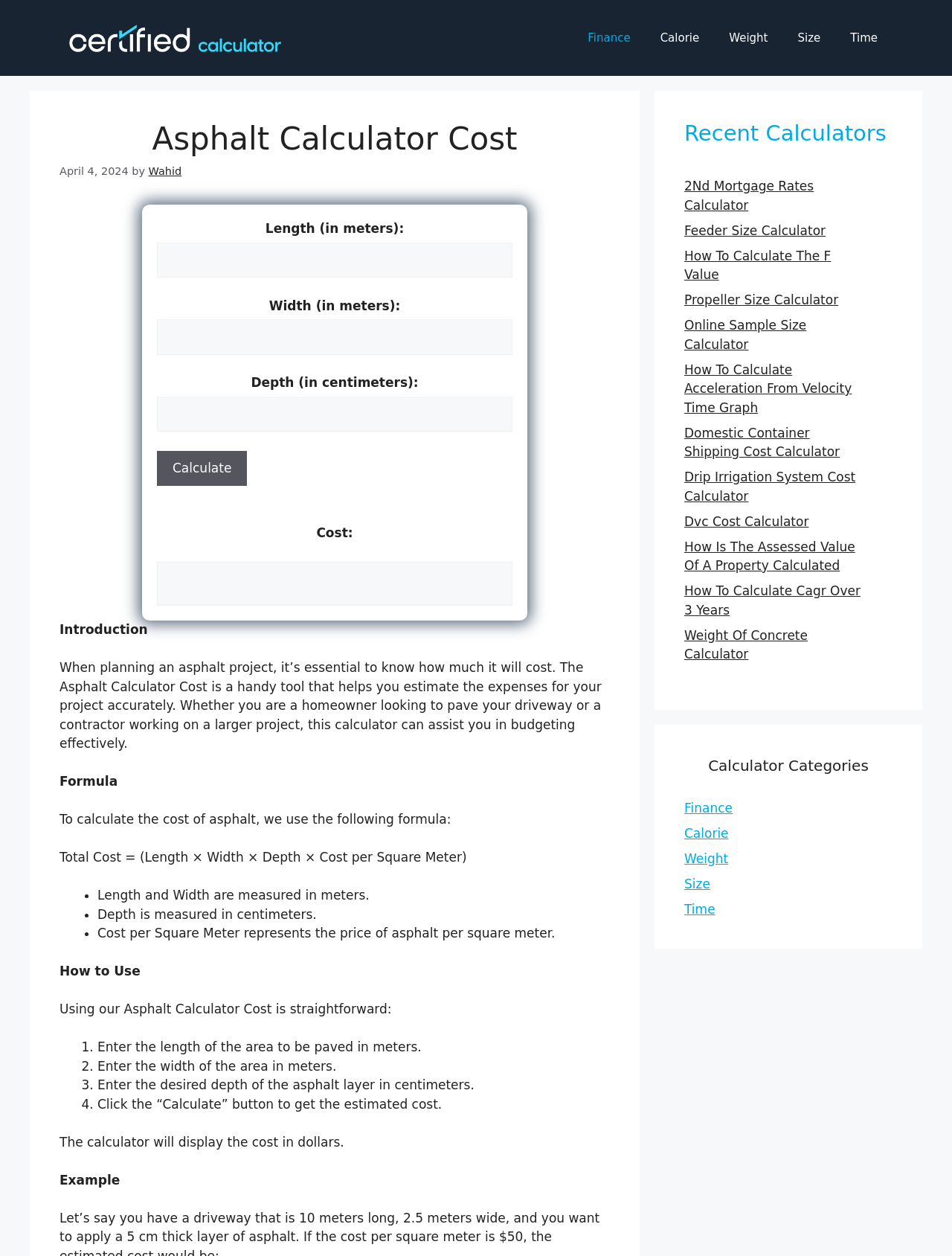Extract the bounding box coordinates of the UI element described by: "Domestic Container Shipping Cost Calculator". The coordinates should include four float numbers ranging from 0 to 1, e.g., [left, top, right, bottom].

[0.719, 0.339, 0.882, 0.366]